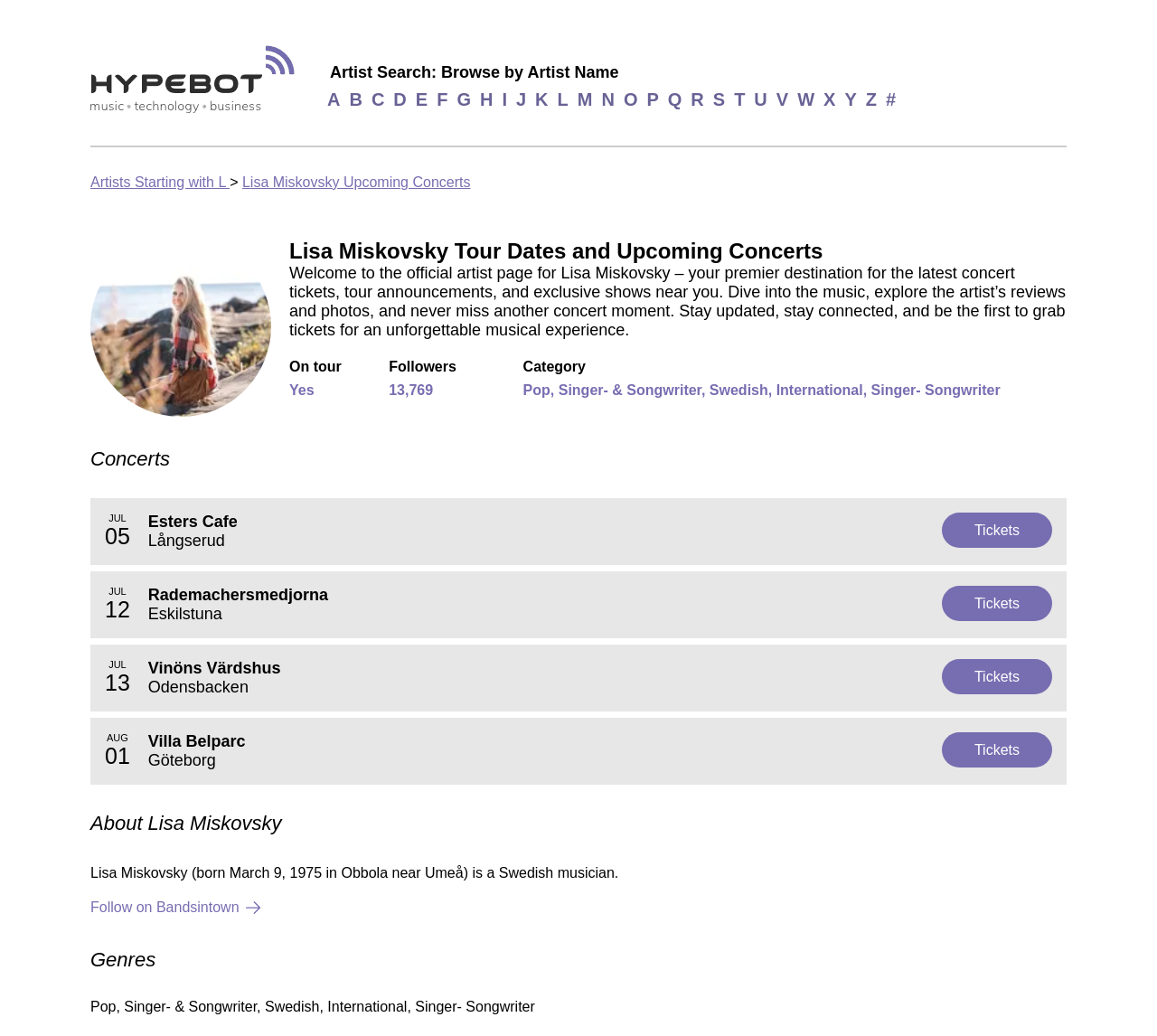Please extract the title of the webpage.

Lisa Miskovsky Tour Dates and Upcoming Concerts